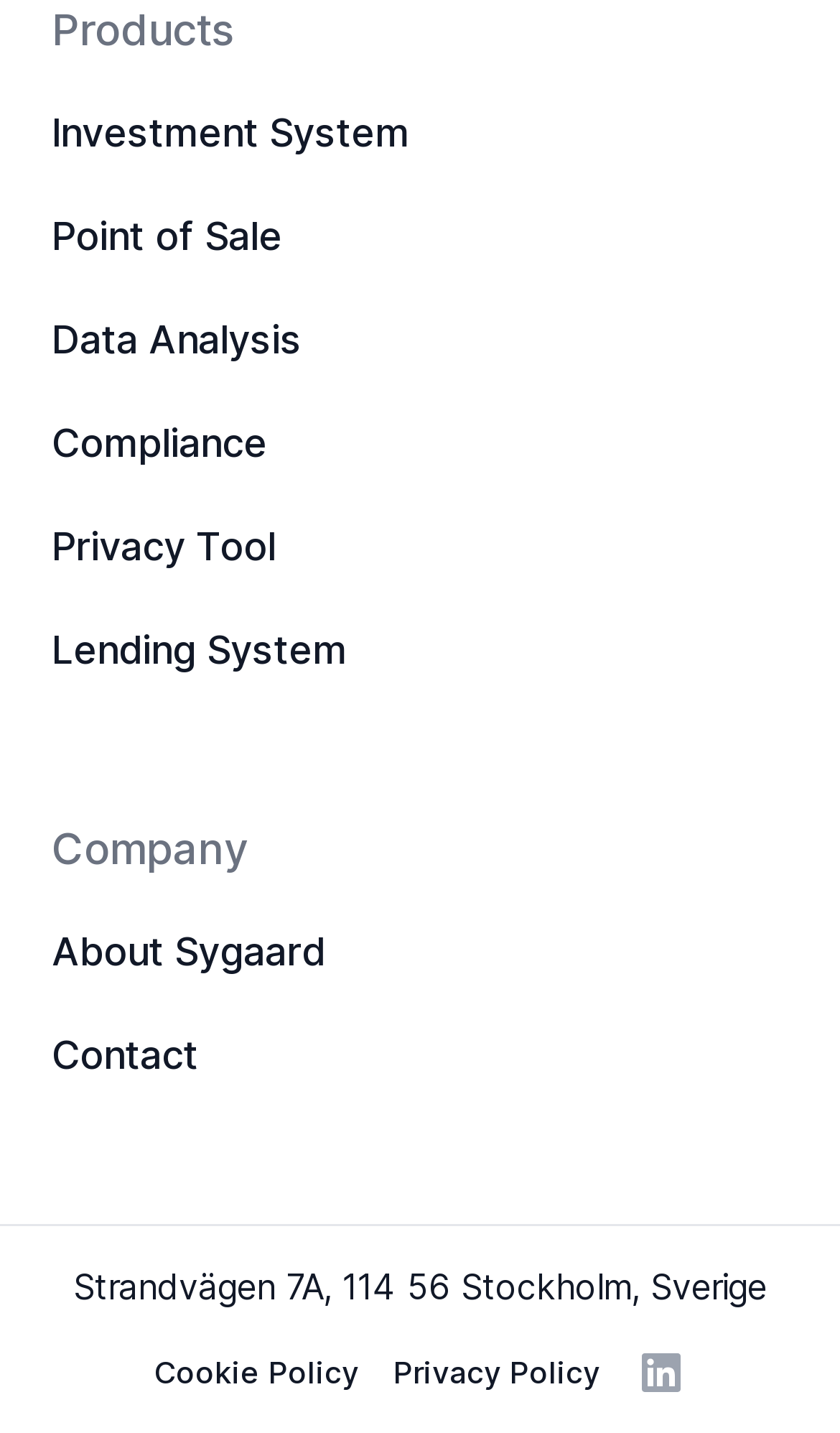Find the bounding box coordinates of the element's region that should be clicked in order to follow the given instruction: "View Investment System". The coordinates should consist of four float numbers between 0 and 1, i.e., [left, top, right, bottom].

[0.062, 0.072, 0.487, 0.114]